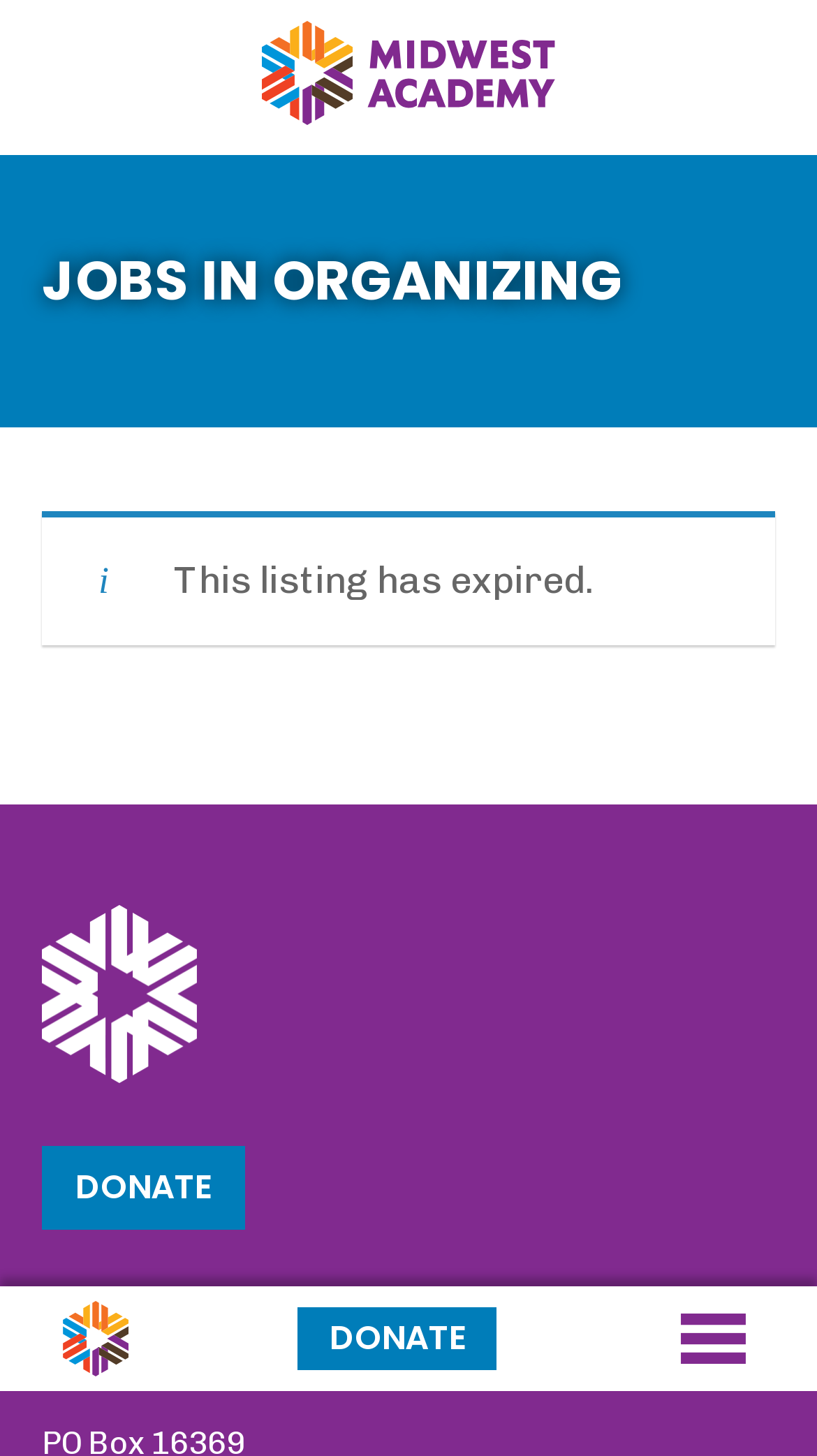What is the status of the job listing?
Look at the screenshot and respond with one word or a short phrase.

Expired